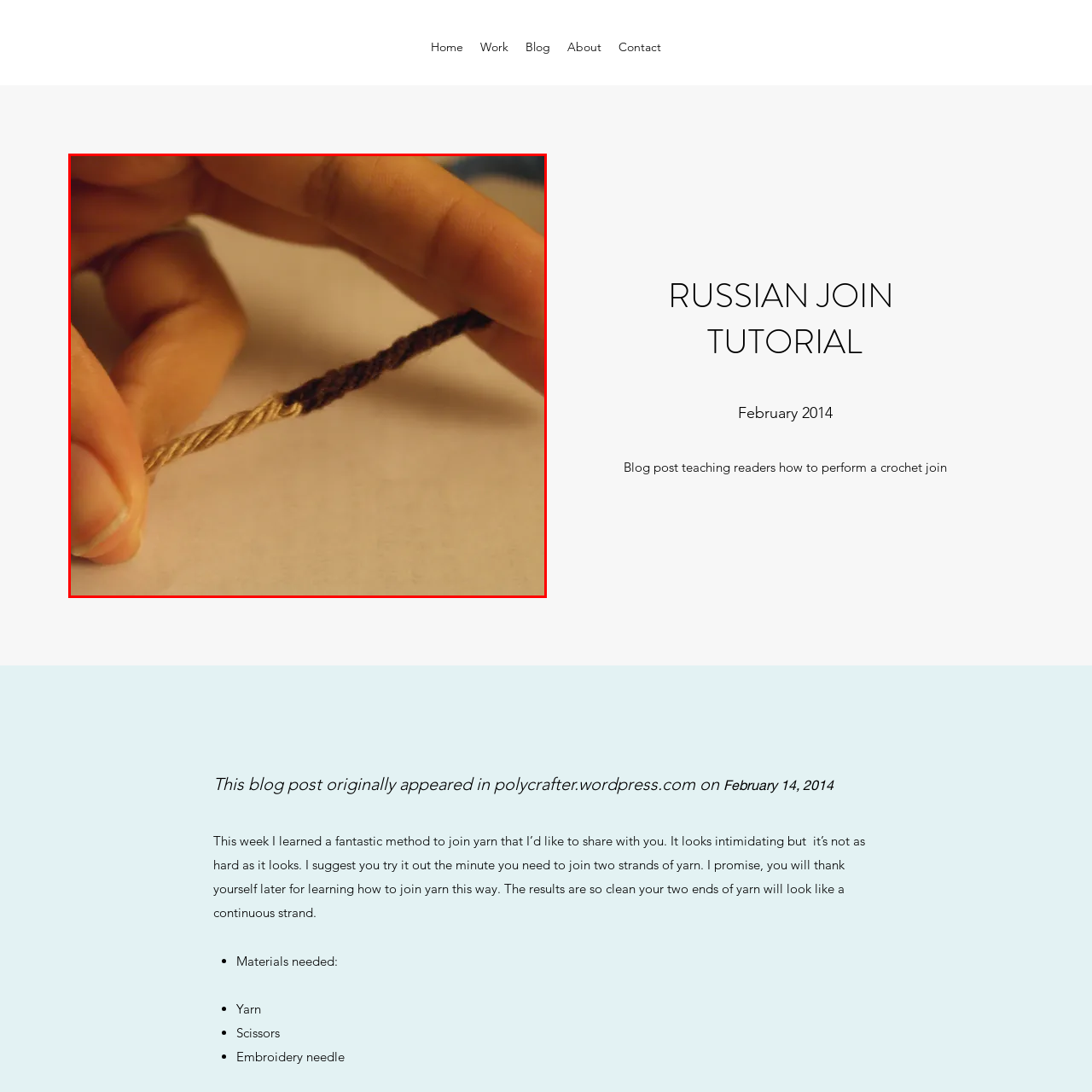Please look at the image highlighted by the red bounding box and provide a single word or phrase as an answer to this question:
What is the background of the image?

Neutral